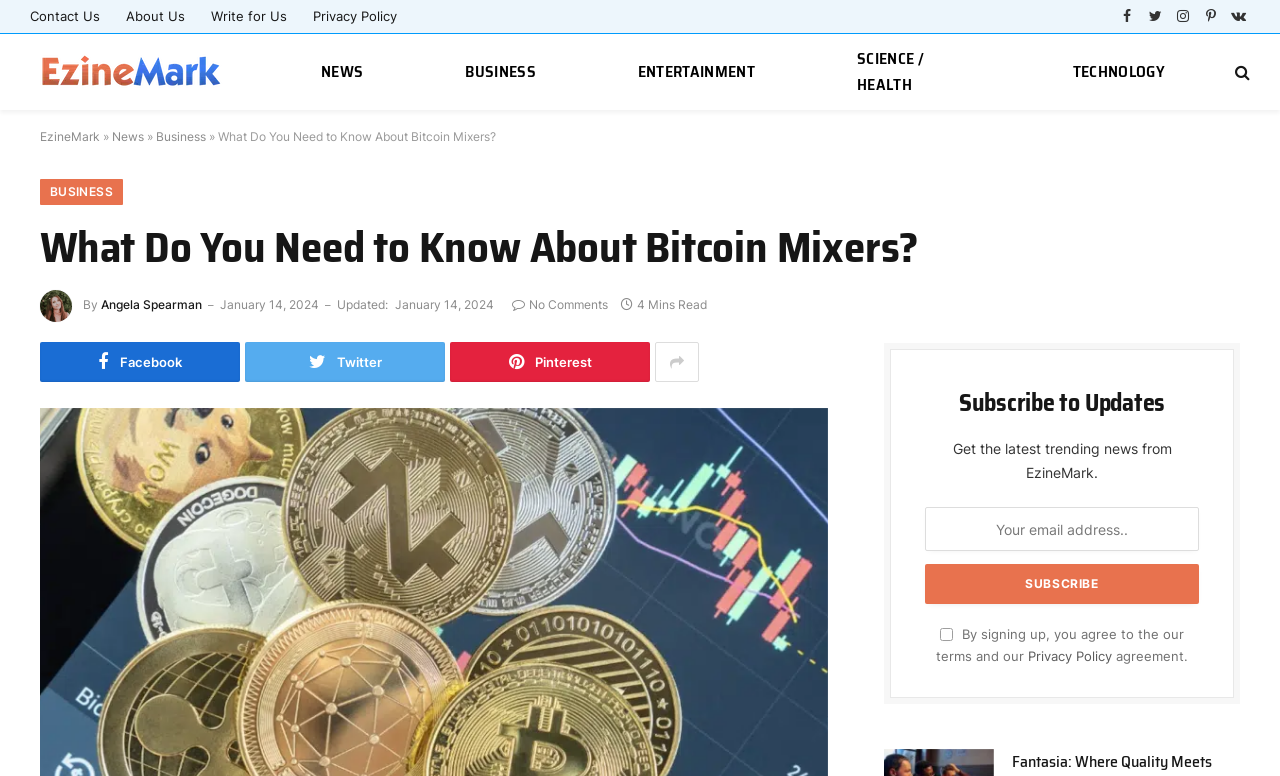Create a detailed summary of the webpage's content and design.

The webpage is about an article titled "What Do You Need to Know About Bitcoin Mixers?" on a website called EzineMark. At the top, there are several links to different sections of the website, including "Contact Us", "About Us", "Write for Us", and "Privacy Policy", as well as social media links to Facebook, Twitter, Instagram, Pinterest, and VKontakte. 

Below these links, there is a logo of EzineMark with a link to the website's homepage. Next to the logo, there are links to different categories, including "NEWS", "BUSINESS", "ENTERTAINMENT", "SCIENCE / HEALTH", and "TECHNOLOGY". 

The main content of the webpage is the article, which has a heading "What Do You Need to Know About Bitcoin Mixers?" and is written by Angela Spearman. The article has a timestamp of January 14, 2024, and indicates that it takes 4 minutes to read. There is also a link to share the article on Facebook, Twitter, and Pinterest.

On the right side of the article, there is a section to subscribe to updates from EzineMark, where users can enter their email address and agree to the terms and privacy policy.